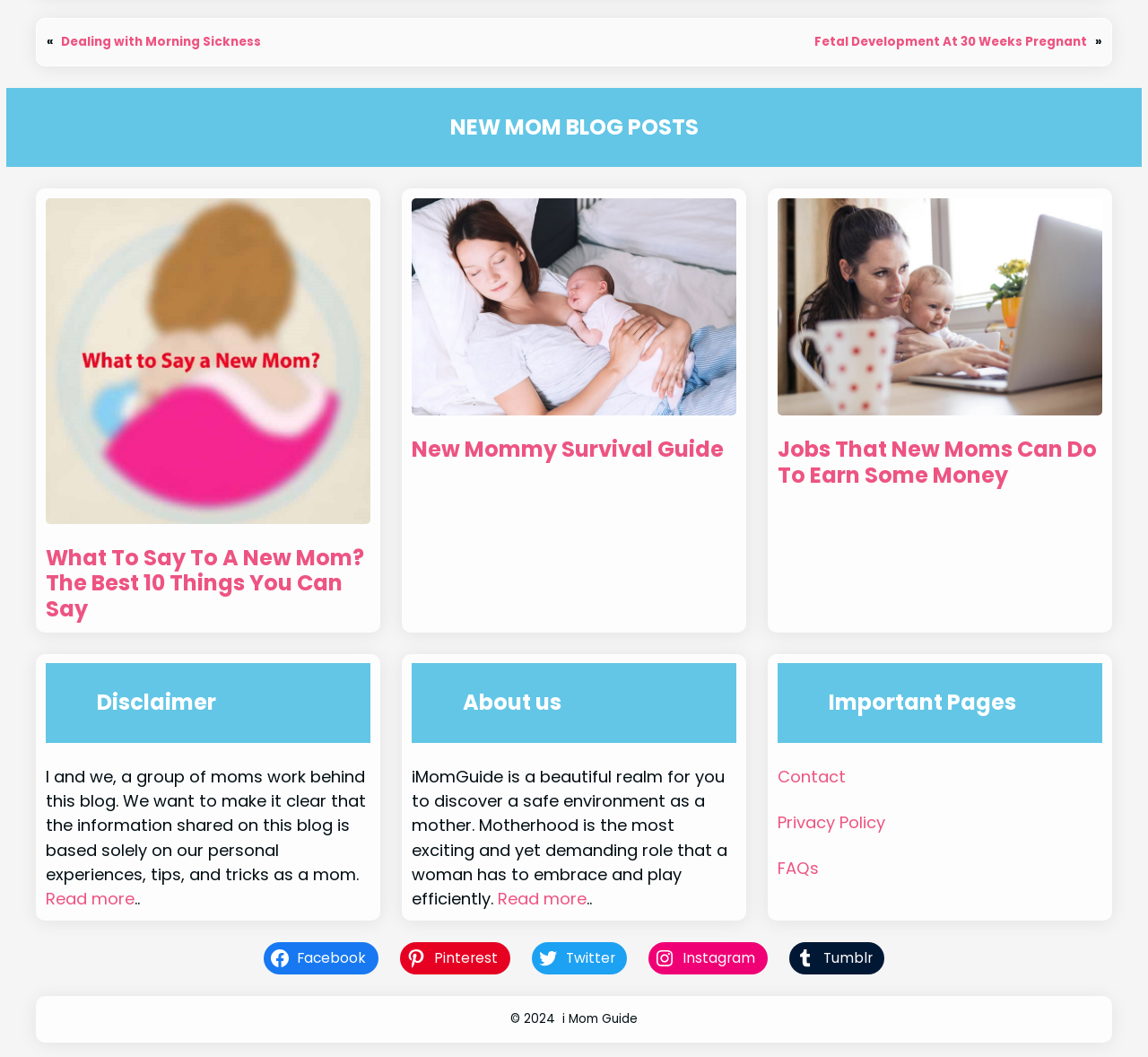What is the name of the blog?
Utilize the image to construct a detailed and well-explained answer.

The name of the blog can be found at the bottom of the page, where it says '© 2024 i Mom Guide'. This suggests that the name of the blog is i Mom Guide.